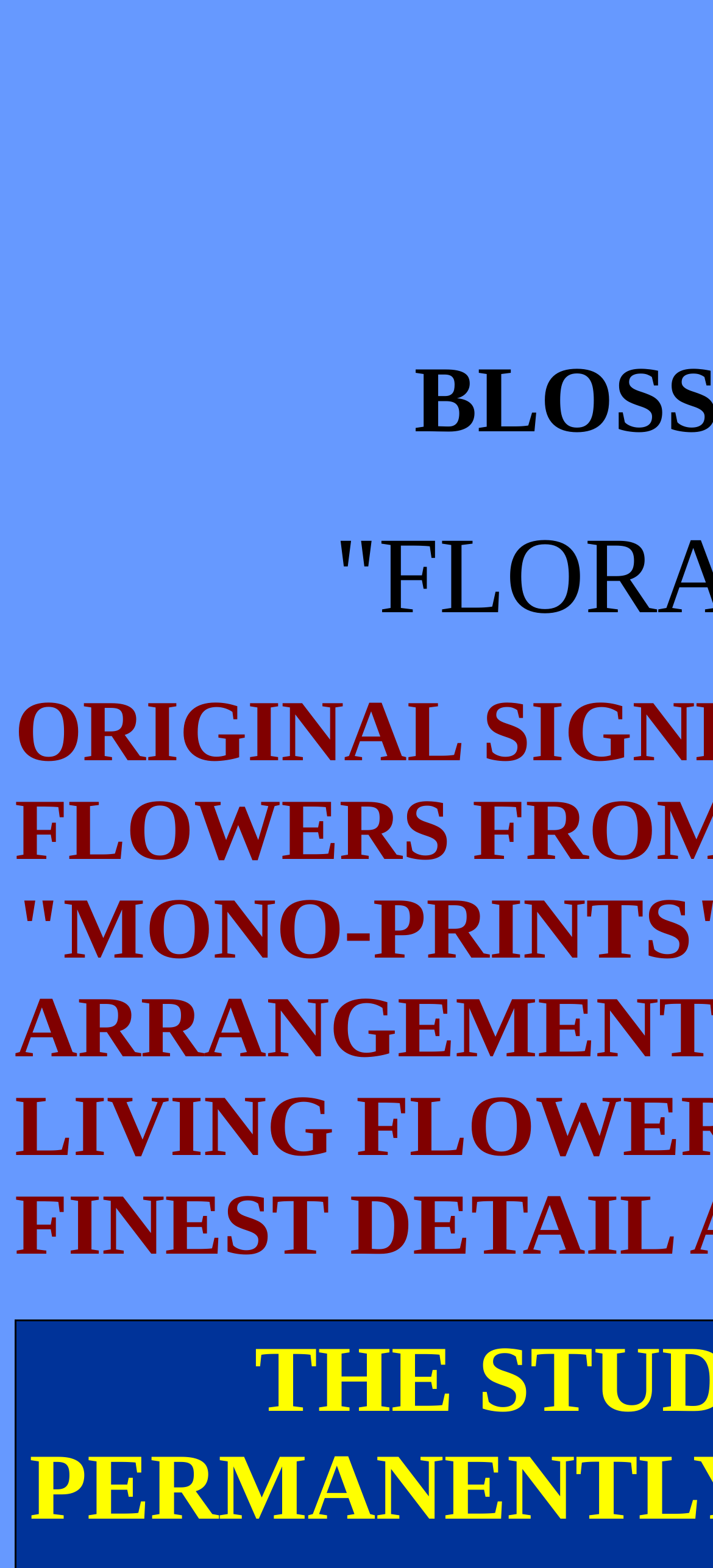Determine the bounding box for the described HTML element: "aria-label="Advertisement" name="aswift_0" title="Advertisement"". Ensure the coordinates are four float numbers between 0 and 1 in the format [left, top, right, bottom].

[0.482, 0.009, 0.944, 0.184]